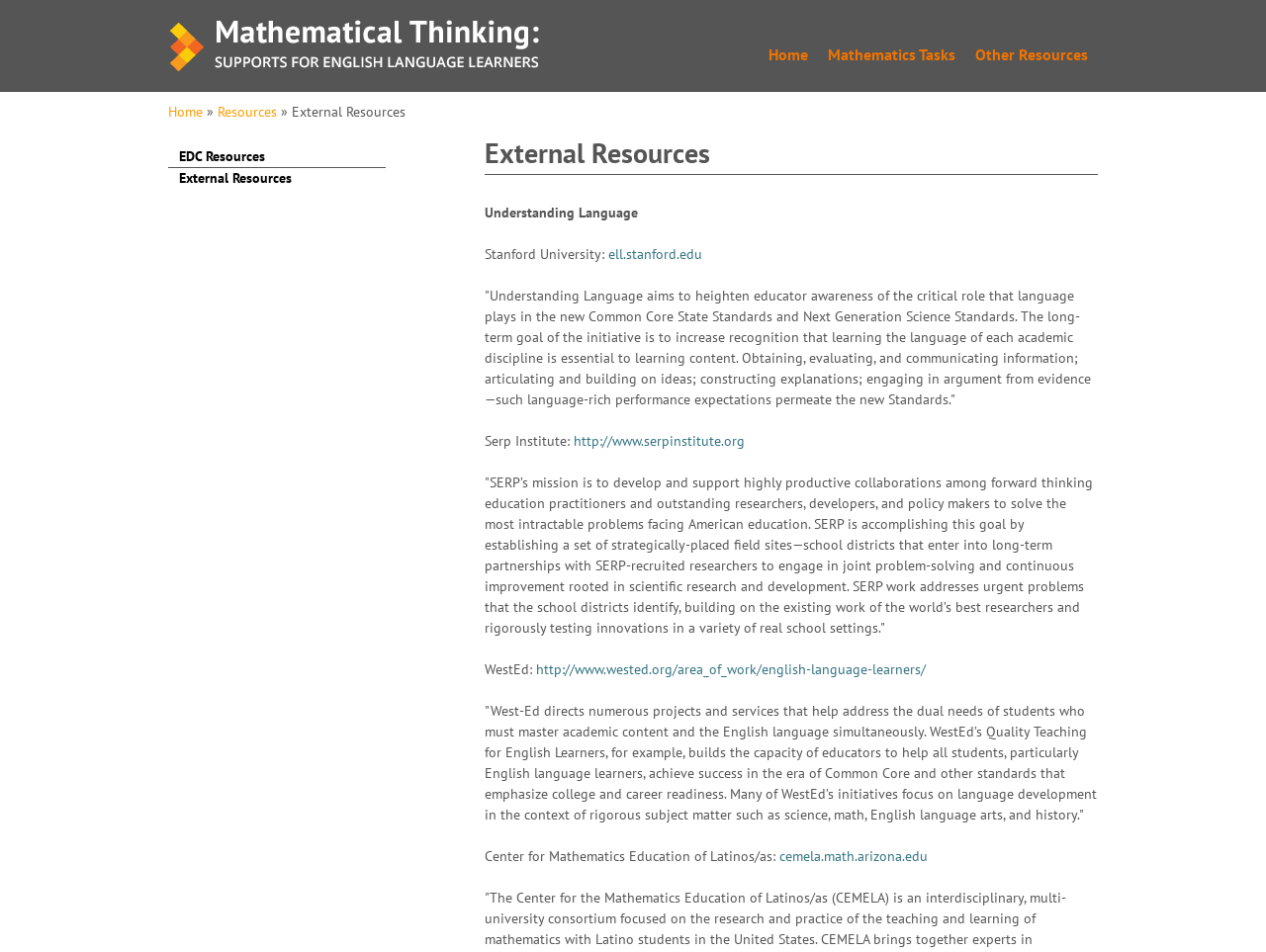Bounding box coordinates are to be given in the format (top-left x, top-left y, bottom-right x, bottom-right y). All values must be floating point numbers between 0 and 1. Provide the bounding box coordinate for the UI element described as: http://www.wested.org/area_of_work/english-language-learners/

[0.42, 0.694, 0.731, 0.712]